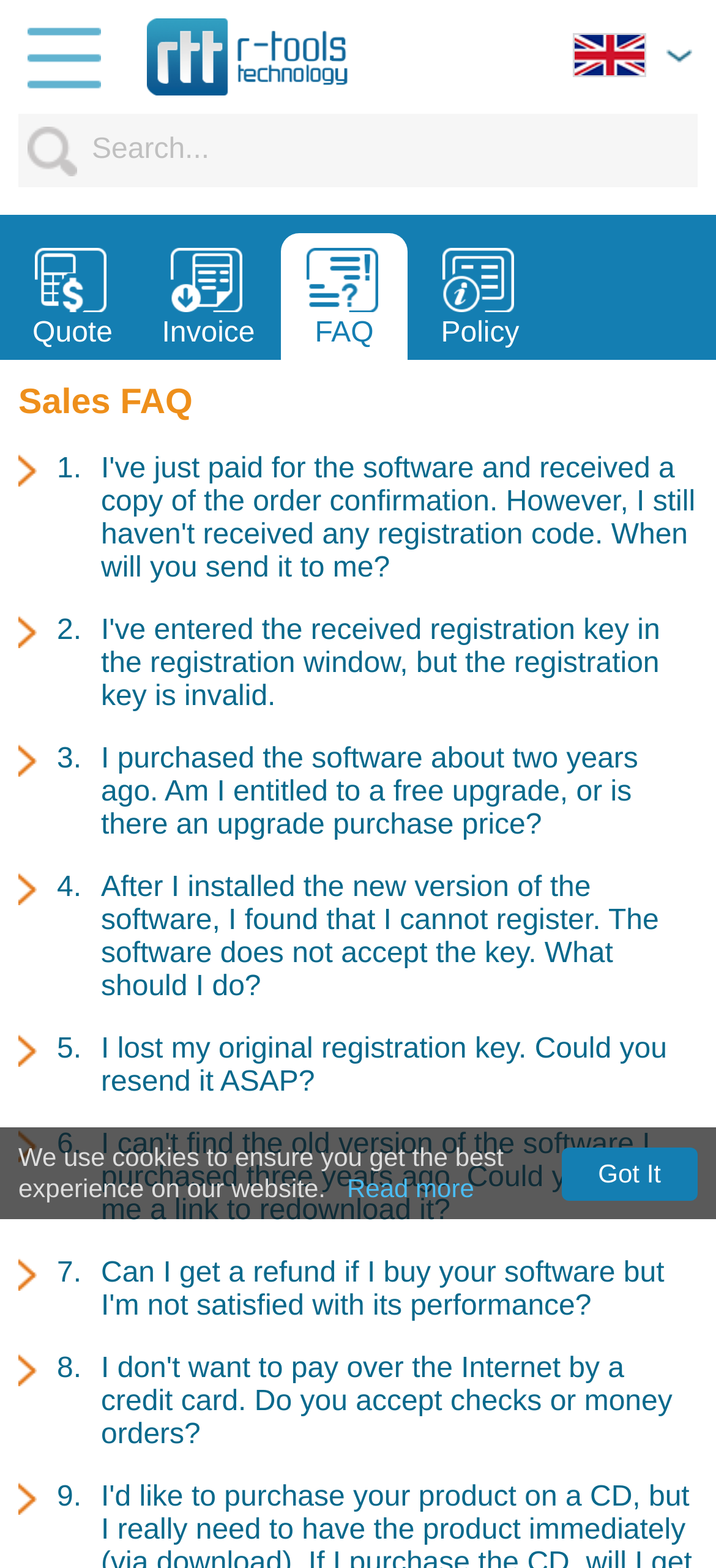Answer the question below with a single word or a brief phrase: 
What is the company name at the top of the page?

R-Tools Technology Inc.